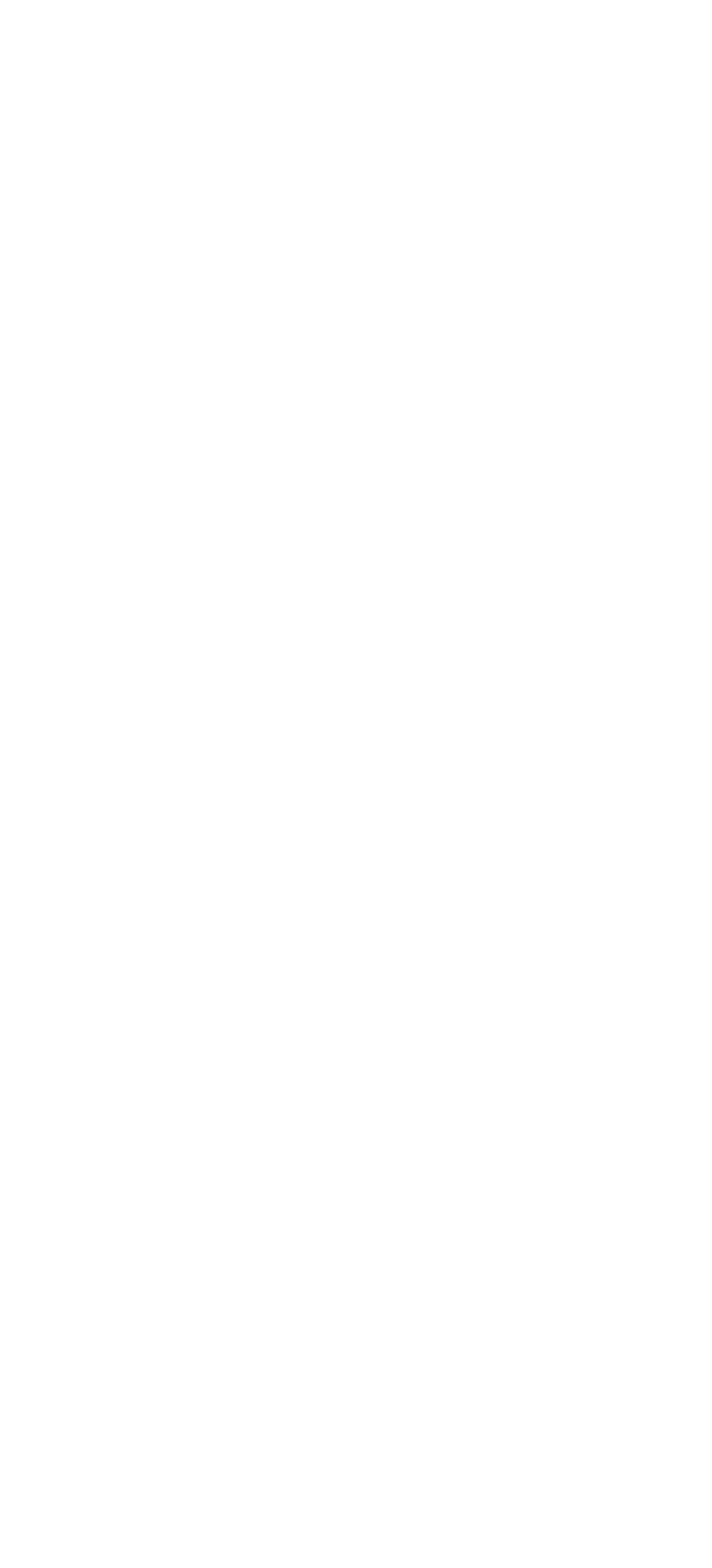Please identify the bounding box coordinates of the element on the webpage that should be clicked to follow this instruction: "Click on the Search button". The bounding box coordinates should be given as four float numbers between 0 and 1, formatted as [left, top, right, bottom].

[0.675, 0.552, 0.879, 0.594]